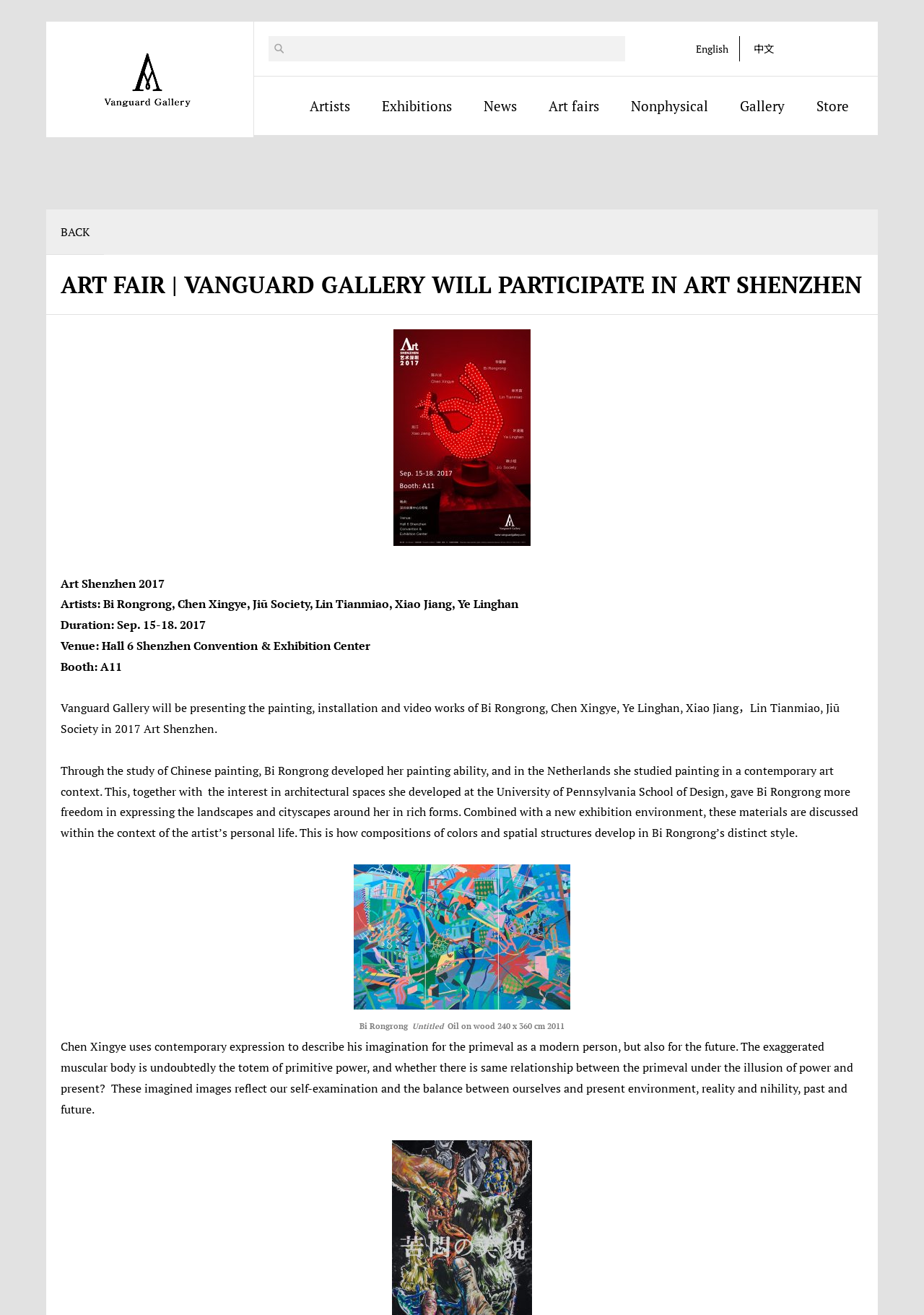Determine the bounding box coordinates of the UI element described below. Use the format (top-left x, top-left y, bottom-right x, bottom-right y) with floating point numbers between 0 and 1: name="s"

[0.291, 0.027, 0.677, 0.047]